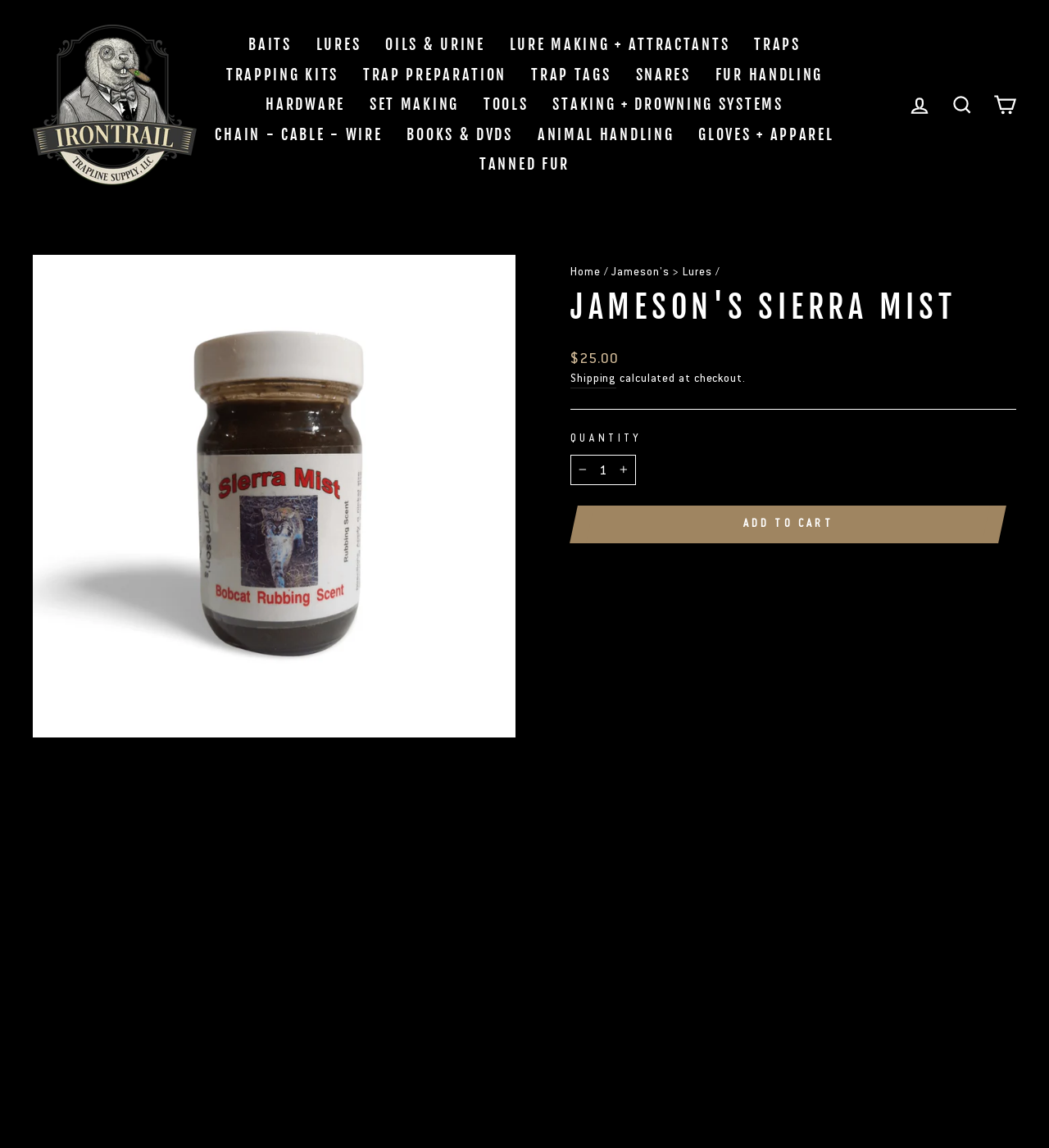Select the bounding box coordinates of the element I need to click to carry out the following instruction: "Add to cart".

[0.552, 0.44, 0.951, 0.473]